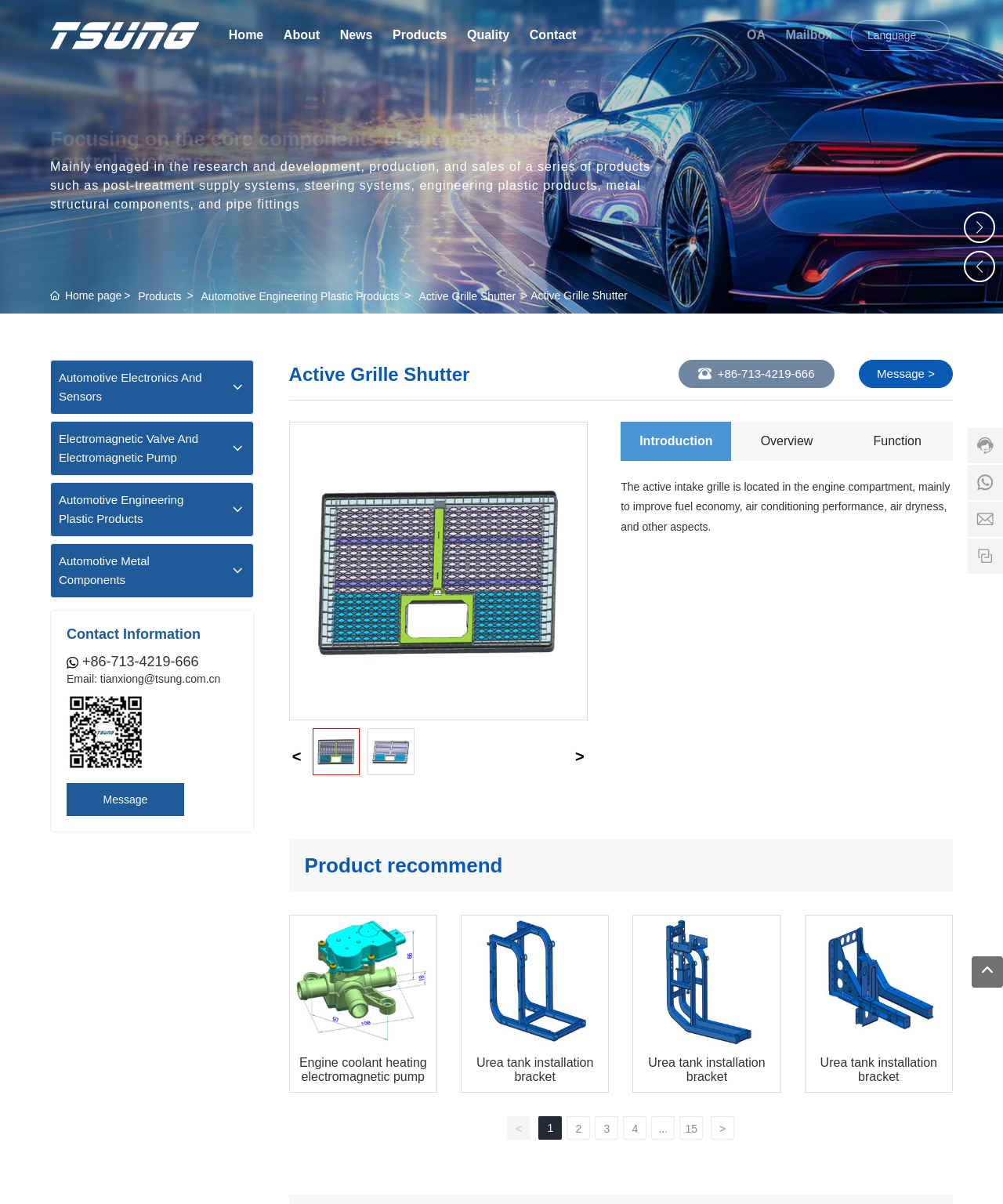Based on the visual content of the image, answer the question thoroughly: What is the contact phone number?

The contact phone number is listed on the webpage as +86-713-4219-666, which can be found in the Contact Information section.